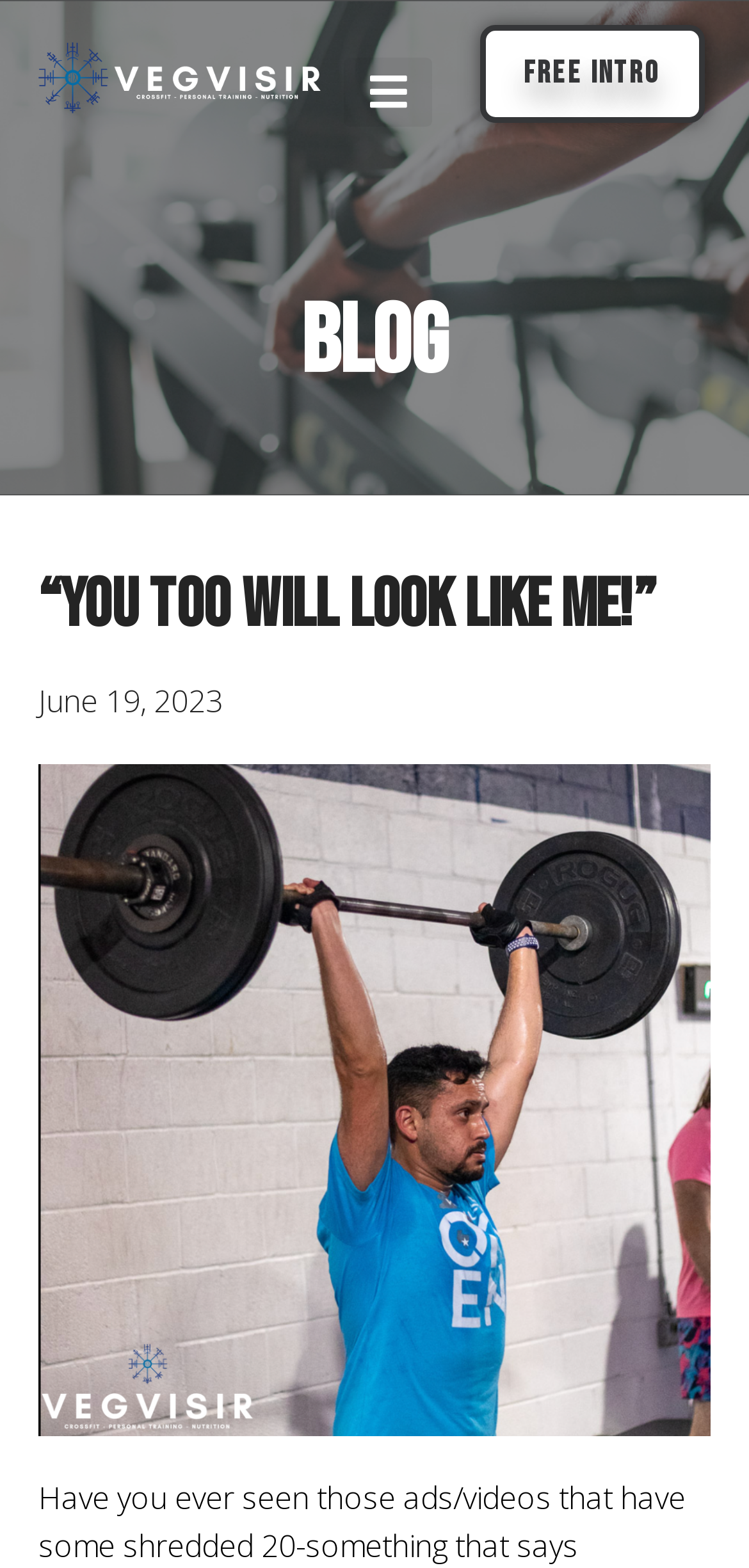Can you give a detailed response to the following question using the information from the image? What is the date mentioned on the webpage?

I found a time element with a StaticText child element containing the text 'June 19, 2023' at the middle of the webpage, which is indicated by the bounding box coordinates [0.051, 0.433, 0.297, 0.46]. This suggests that the webpage was updated or published on this date.